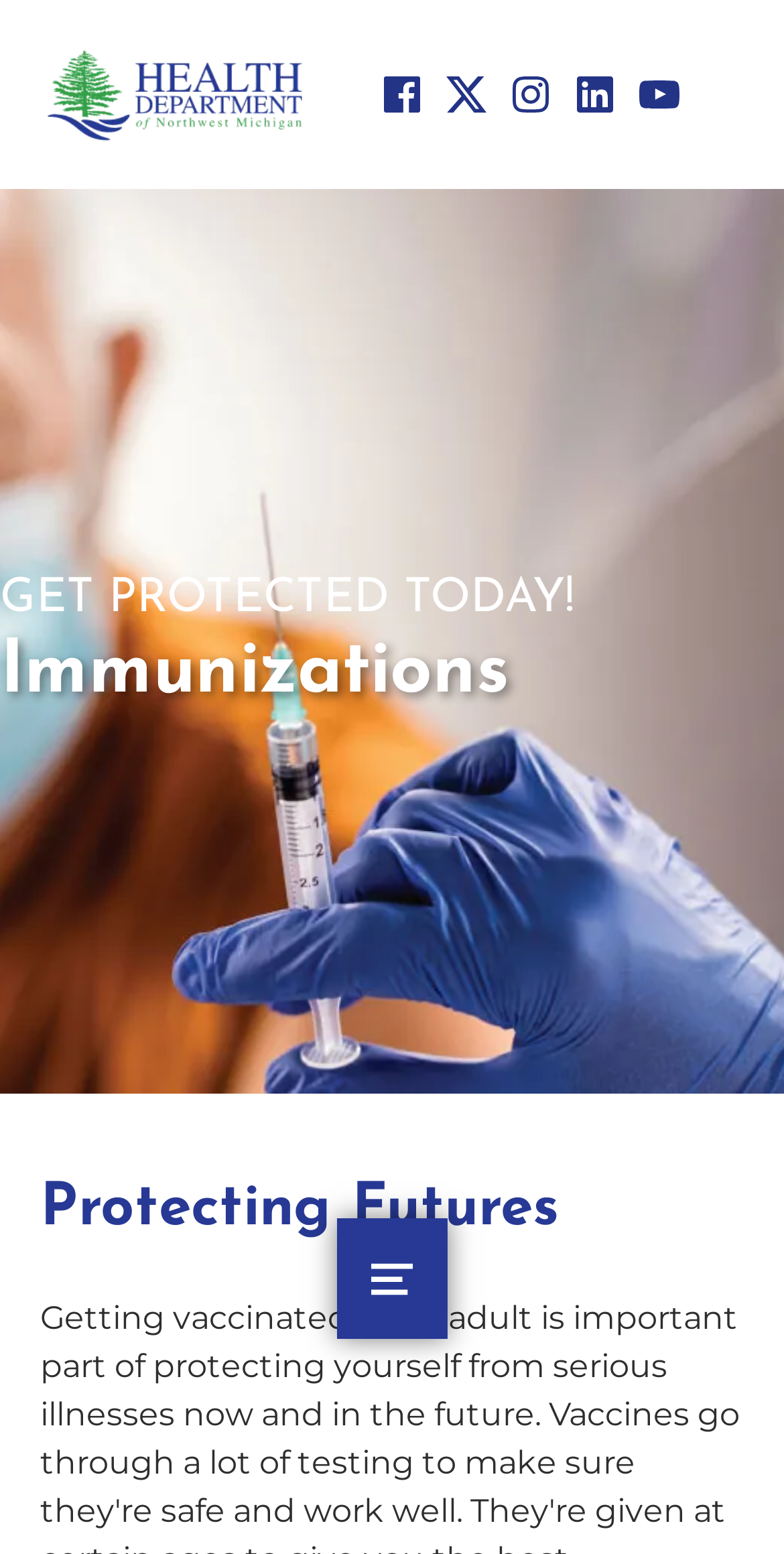Determine the bounding box coordinates of the clickable region to carry out the instruction: "Click the GET PROTECTED TODAY! heading".

[0.0, 0.367, 0.949, 0.405]